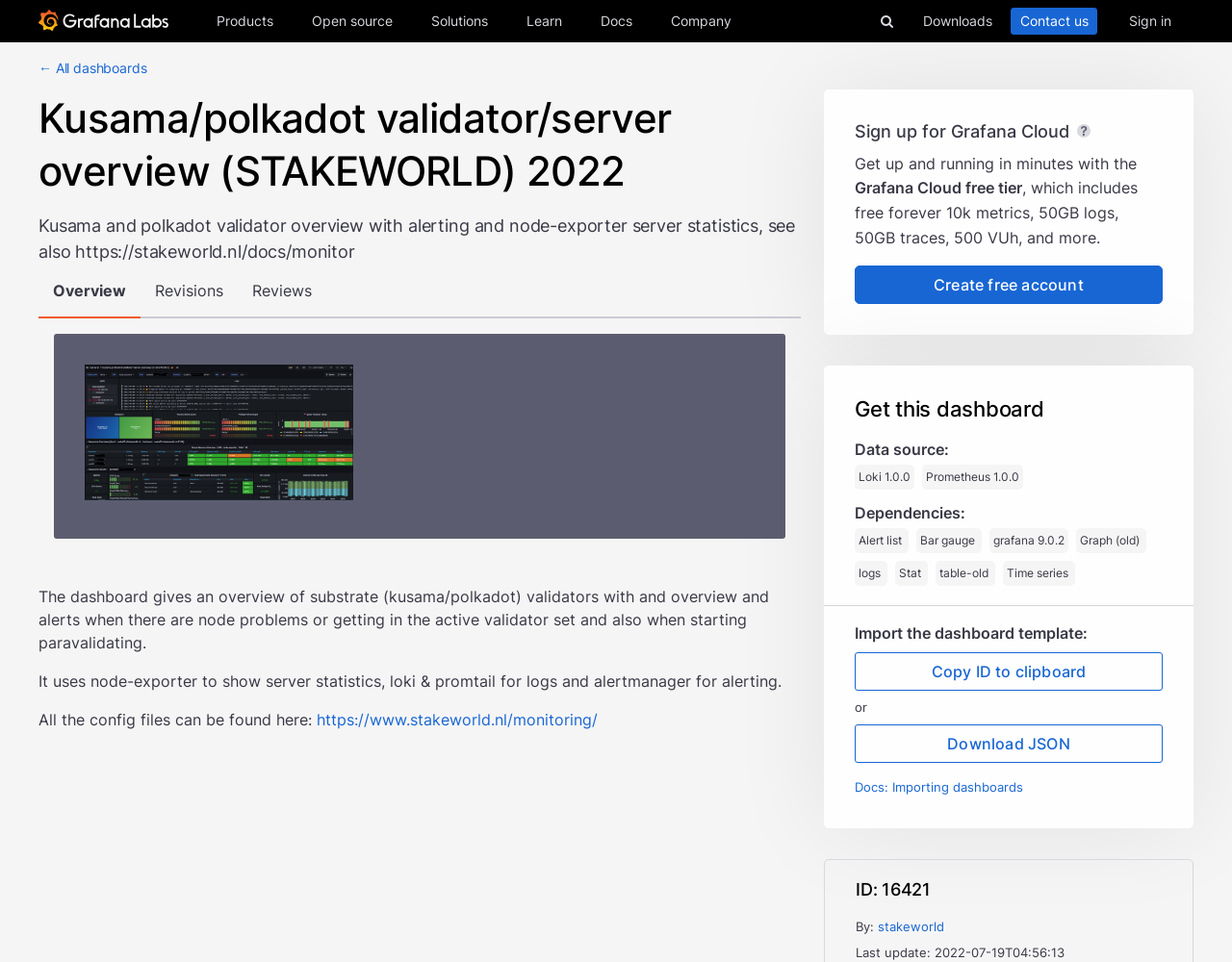Using the format (top-left x, top-left y, bottom-right x, bottom-right y), and given the element description, identify the bounding box coordinates within the screenshot: Contact us

[0.019, 0.216, 0.076, 0.238]